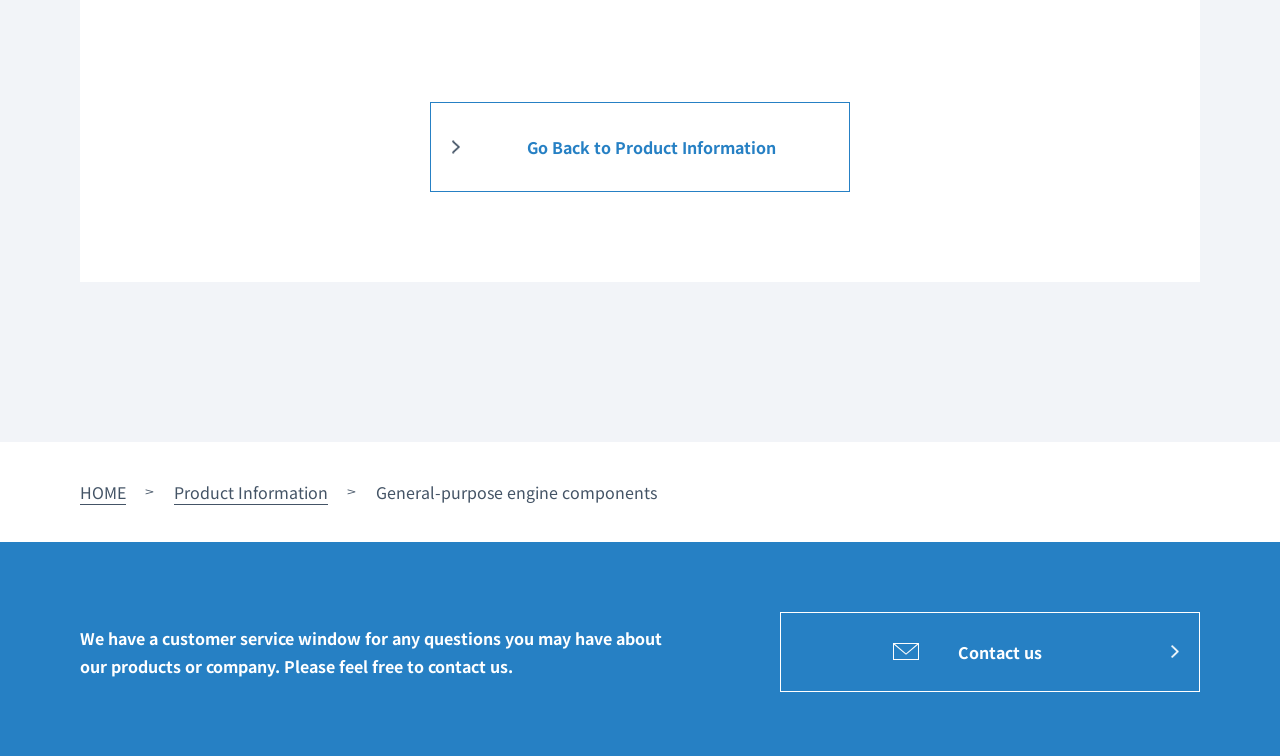From the image, can you give a detailed response to the question below:
What type of engine components are mentioned?

The text 'General-purpose engine components' is present on the webpage, which indicates that the type of engine components being referred to are general-purpose ones.